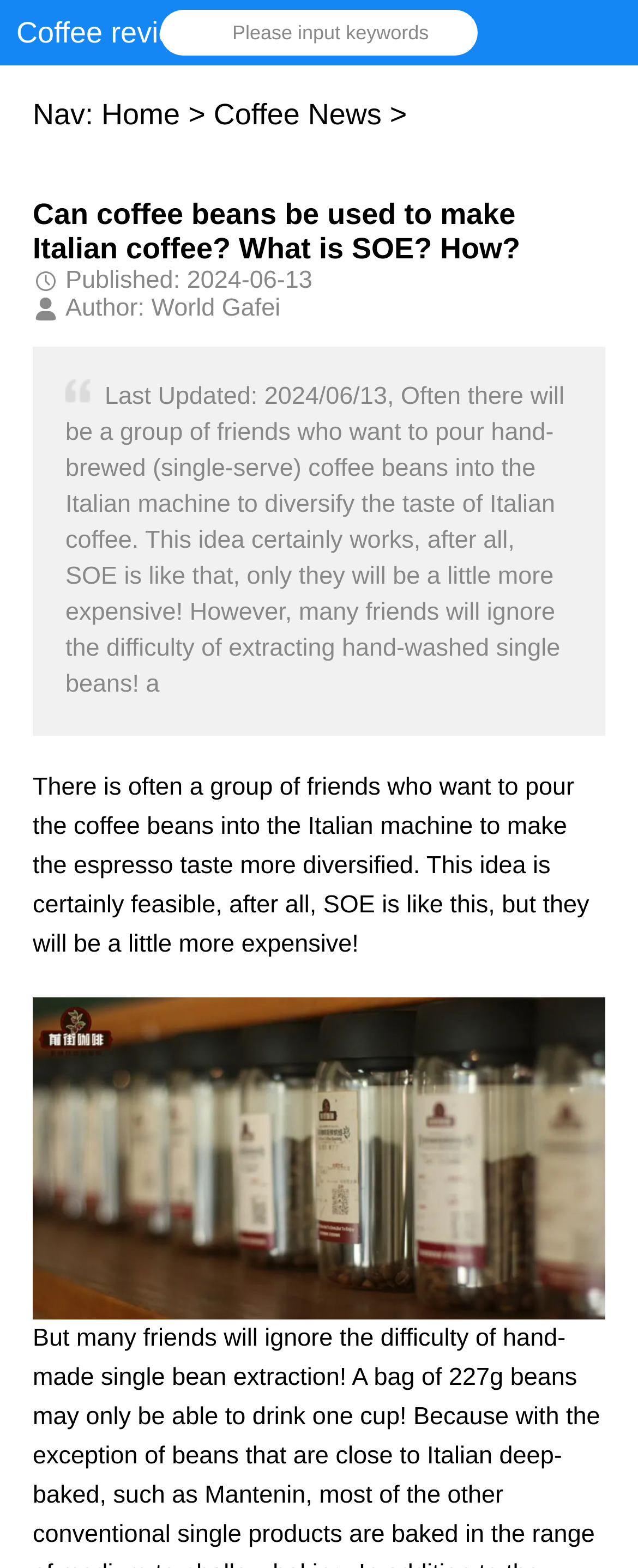Generate a comprehensive caption for the webpage you are viewing.

The webpage appears to be a blog post or article about coffee, specifically discussing the use of hand-brewed coffee beans in Italian machines. At the top of the page, there are two headings, "Coffee review" and an empty heading, which may be a placeholder or a title. Below these headings, there is a search bar with a prompt to "Please input keywords".

To the left of the search bar, there is a navigation menu with links to "Home" and "Coffee News", separated by a ">" symbol. Below the navigation menu, there is a main heading that reads "Can coffee beans be used to make Italian coffee? What is SOE? How?".

The article's metadata is displayed below the main heading, including the publication date "2024-06-13" and the author "World Gafei". The main content of the article is a block of text that discusses the idea of using hand-brewed coffee beans in Italian machines to diversify the taste of Italian coffee. The text mentions that this idea is feasible, but notes that it may be more expensive.

There is a secondary block of text that appears to be a summary or excerpt of the main article, which reiterates the idea of using hand-brewed coffee beans in Italian machines. Below this text, there is an image, which is not described in the accessibility tree.

At the bottom right of the page, there is a link to "Top", which may be a shortcut to return to the top of the page. Overall, the webpage appears to be a informative article about coffee, with a clear structure and organization.